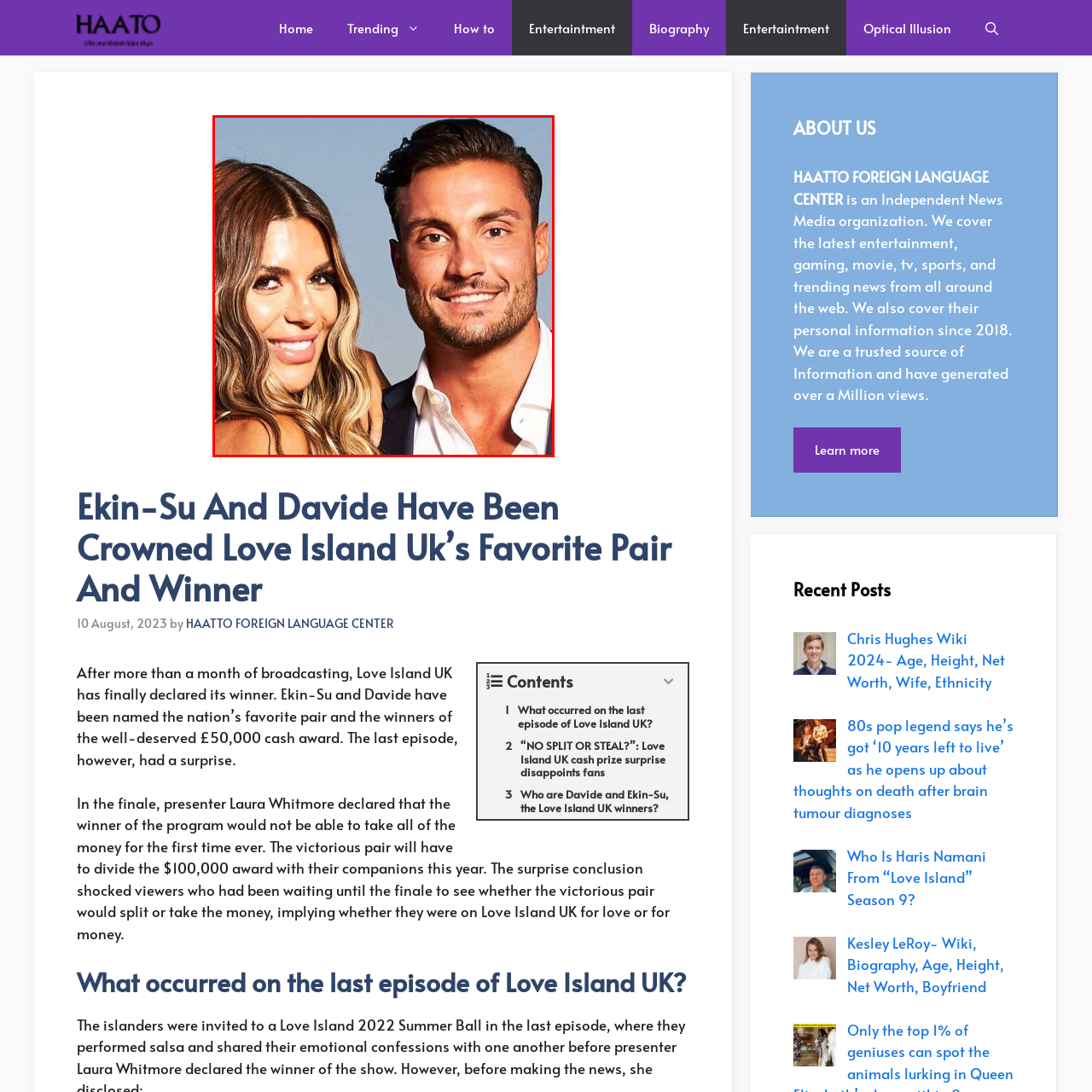What is Ekin-Su's hair type?
Please review the image inside the red bounding box and answer using a single word or phrase.

wavy